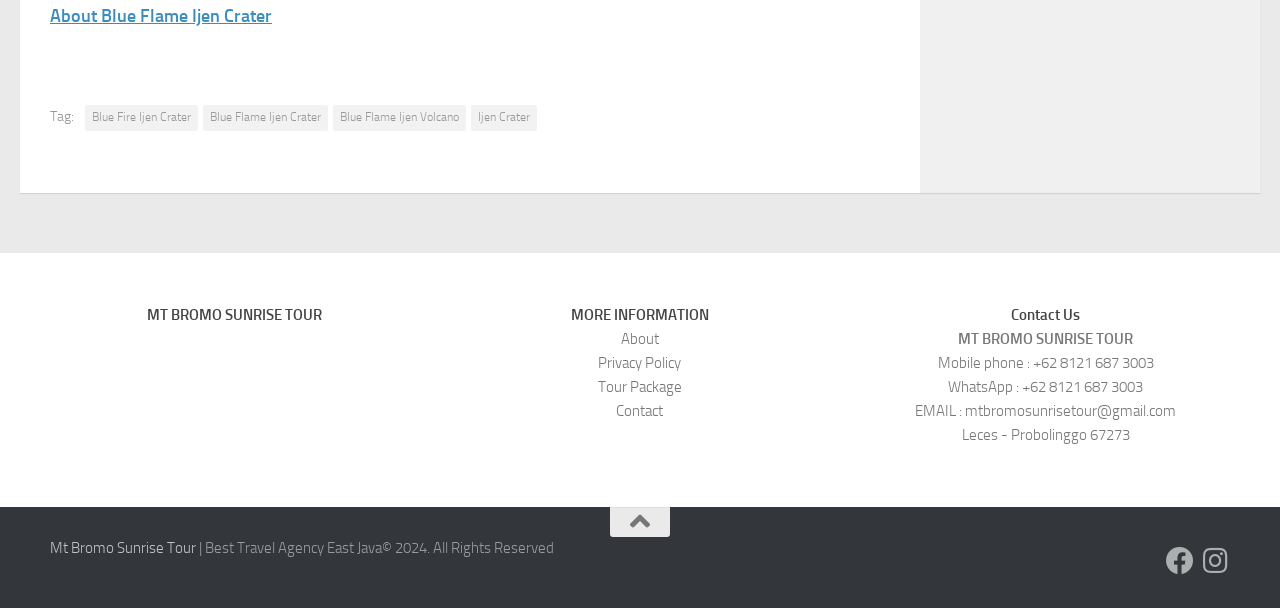Pinpoint the bounding box coordinates of the clickable area necessary to execute the following instruction: "Learn about Blue Flame Ijen Crater". The coordinates should be given as four float numbers between 0 and 1, namely [left, top, right, bottom].

[0.039, 0.008, 0.212, 0.044]